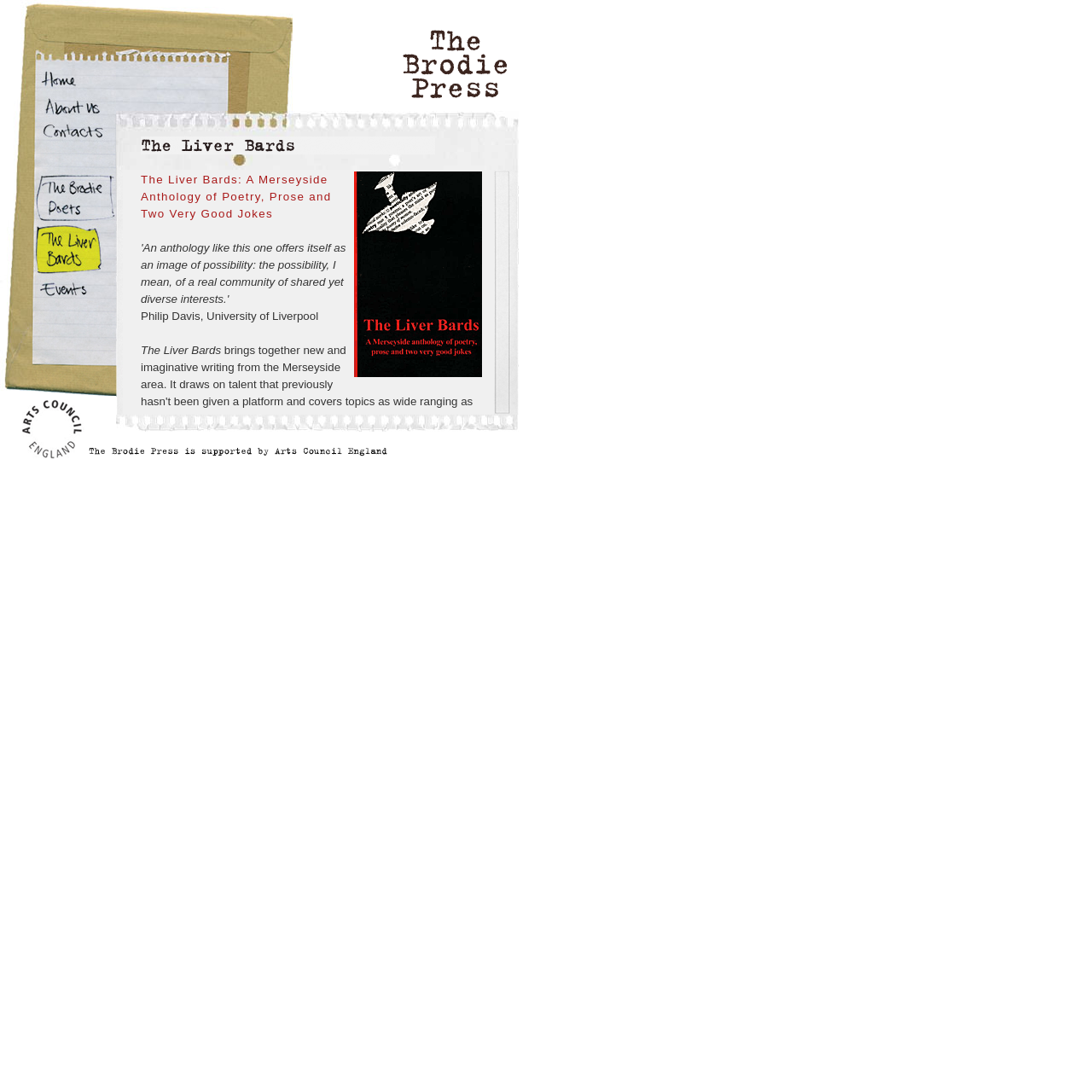Identify the bounding box for the element characterized by the following description: "alt="Arts Council England"".

[0.0, 0.411, 0.077, 0.424]